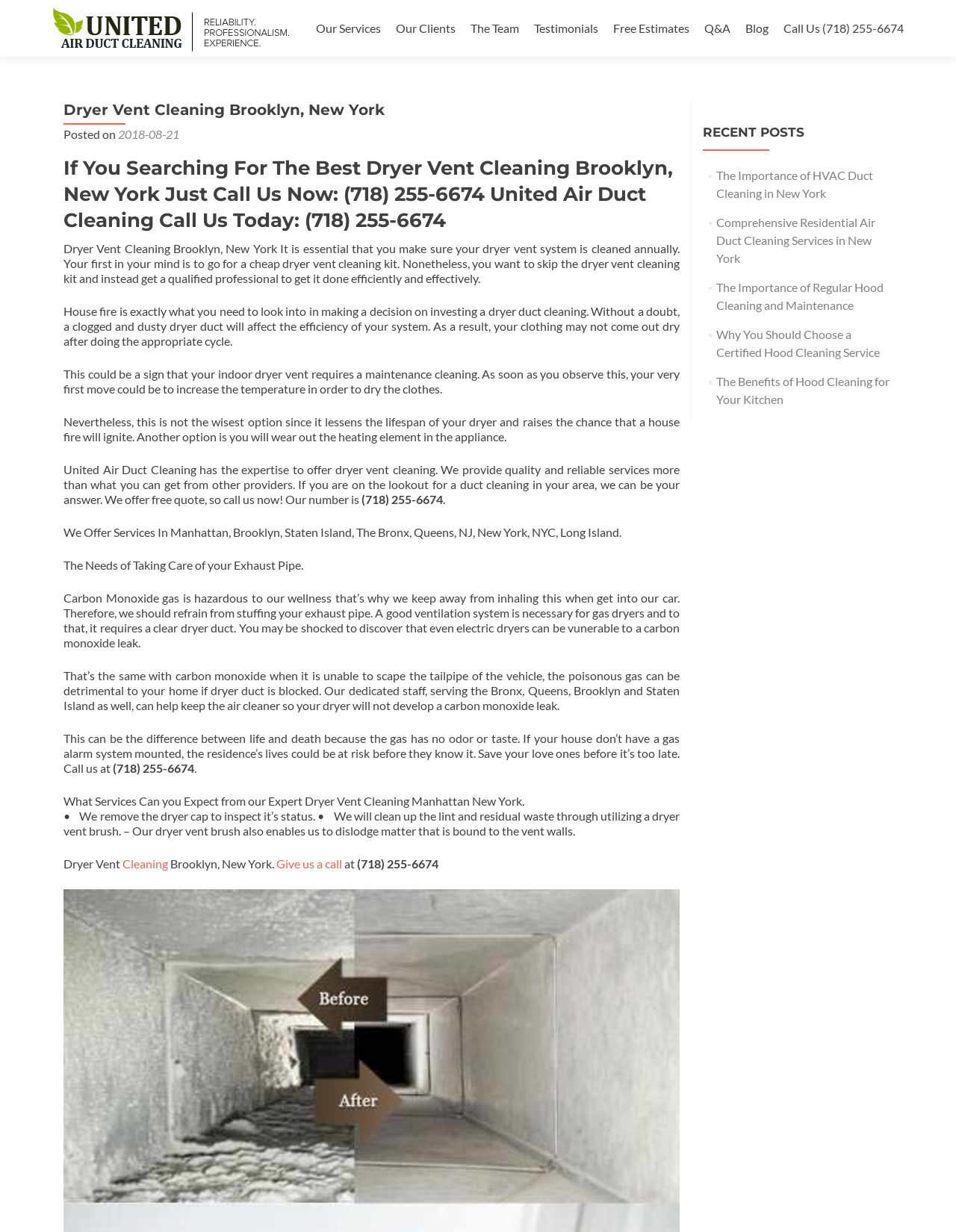Find and provide the bounding box coordinates for the UI element described here: "The Team". The coordinates should be given as four float numbers between 0 and 1: [left, top, right, bottom].

[0.492, 0.012, 0.543, 0.033]